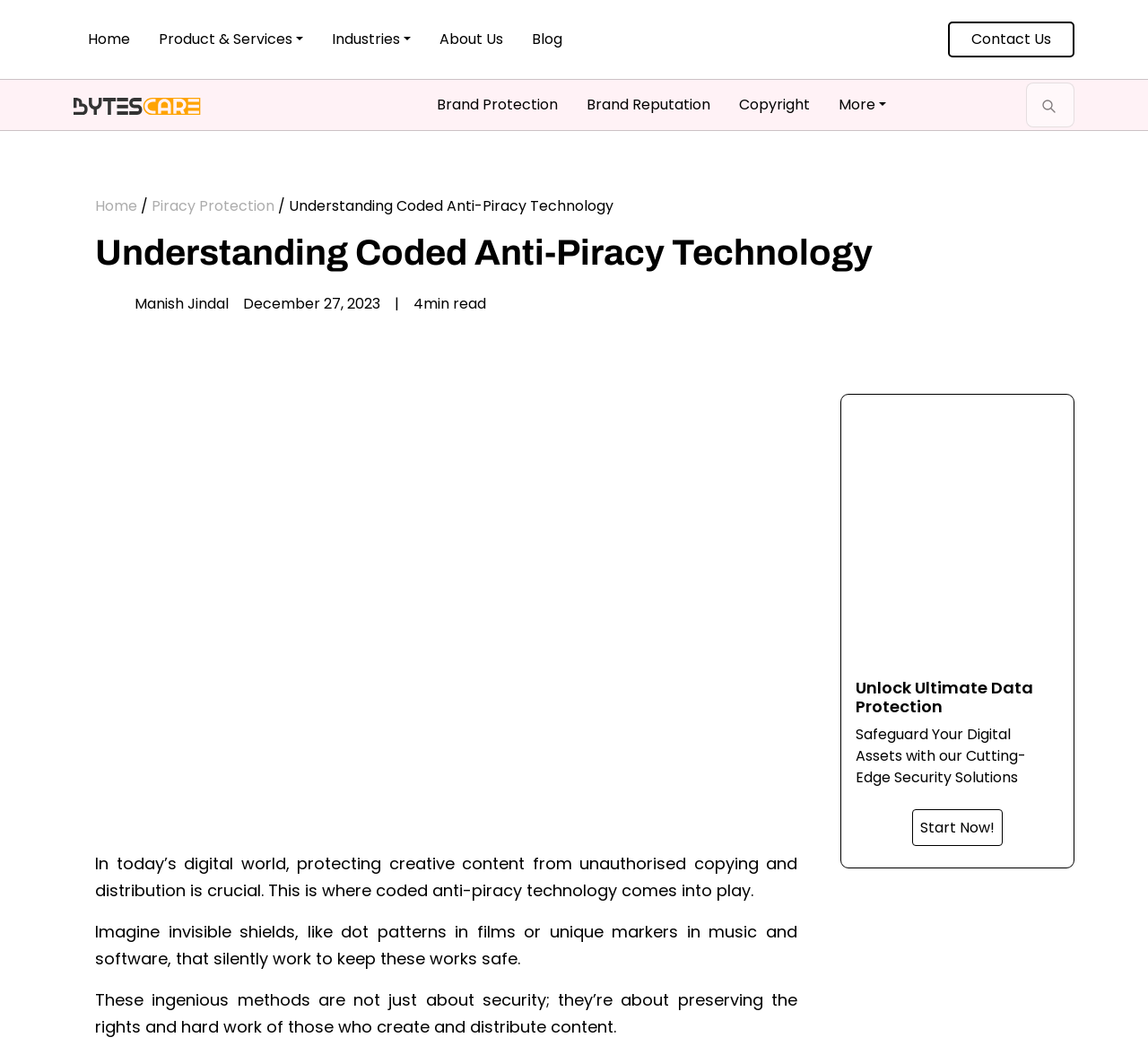Provide your answer in one word or a succinct phrase for the question: 
What is the main topic of this webpage?

Coded Anti-Piracy Technology